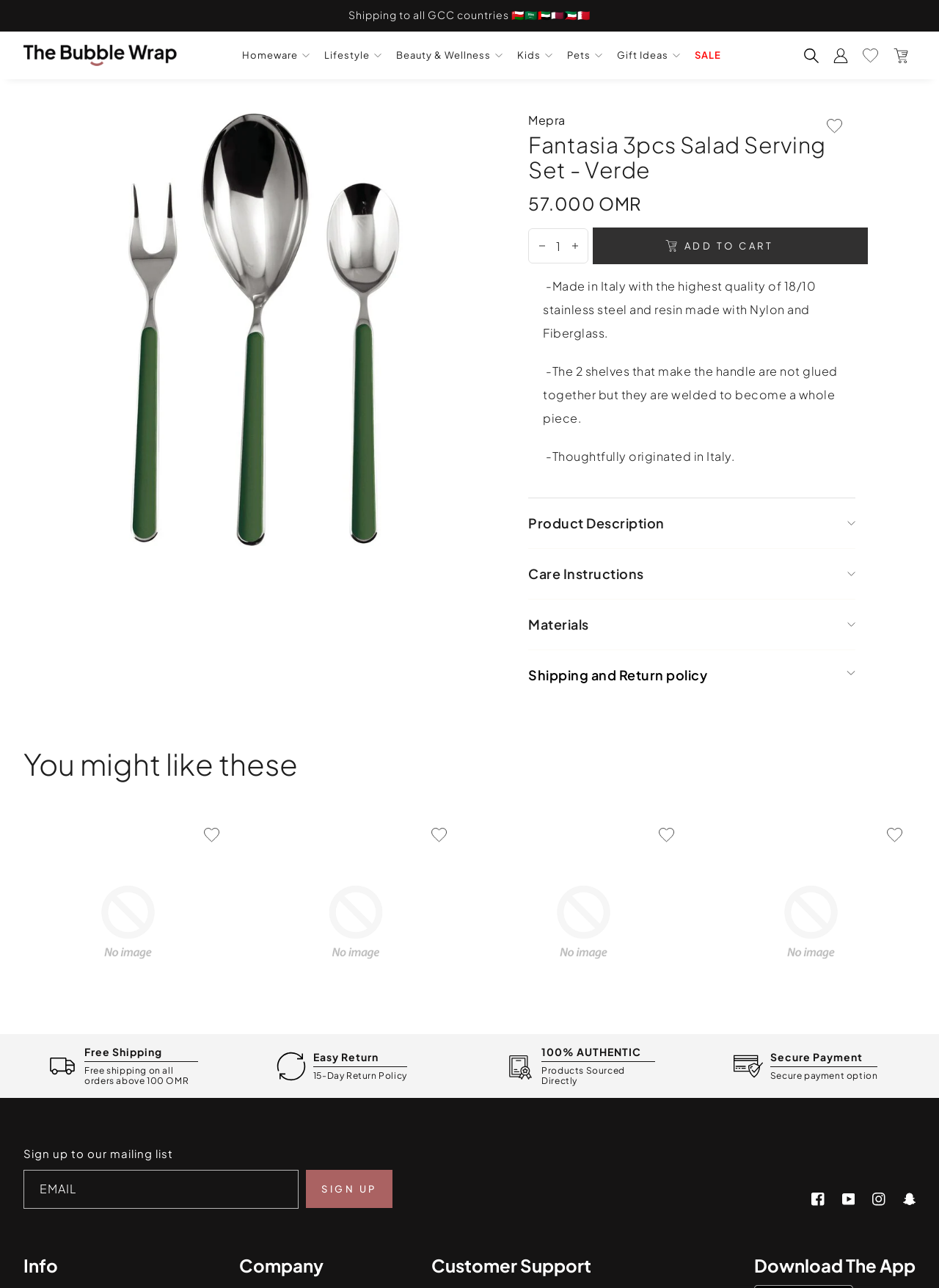Your task is to find and give the main heading text of the webpage.

Fantasia 3pcs Salad Serving Set - Verde